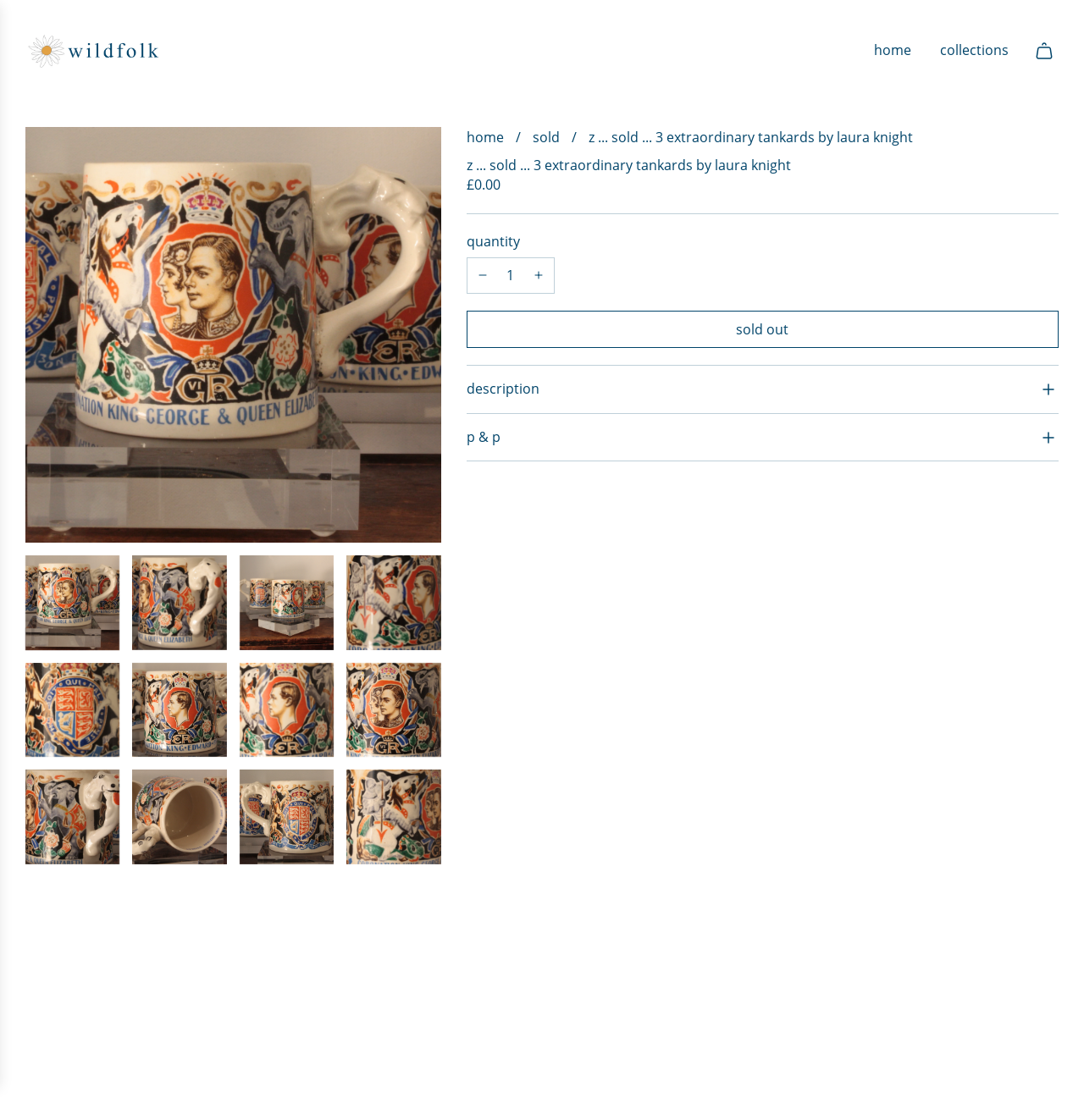Identify the bounding box coordinates for the element that needs to be clicked to fulfill this instruction: "Click the '+' button". Provide the coordinates in the format of four float numbers between 0 and 1: [left, top, right, bottom].

[0.483, 0.23, 0.511, 0.262]